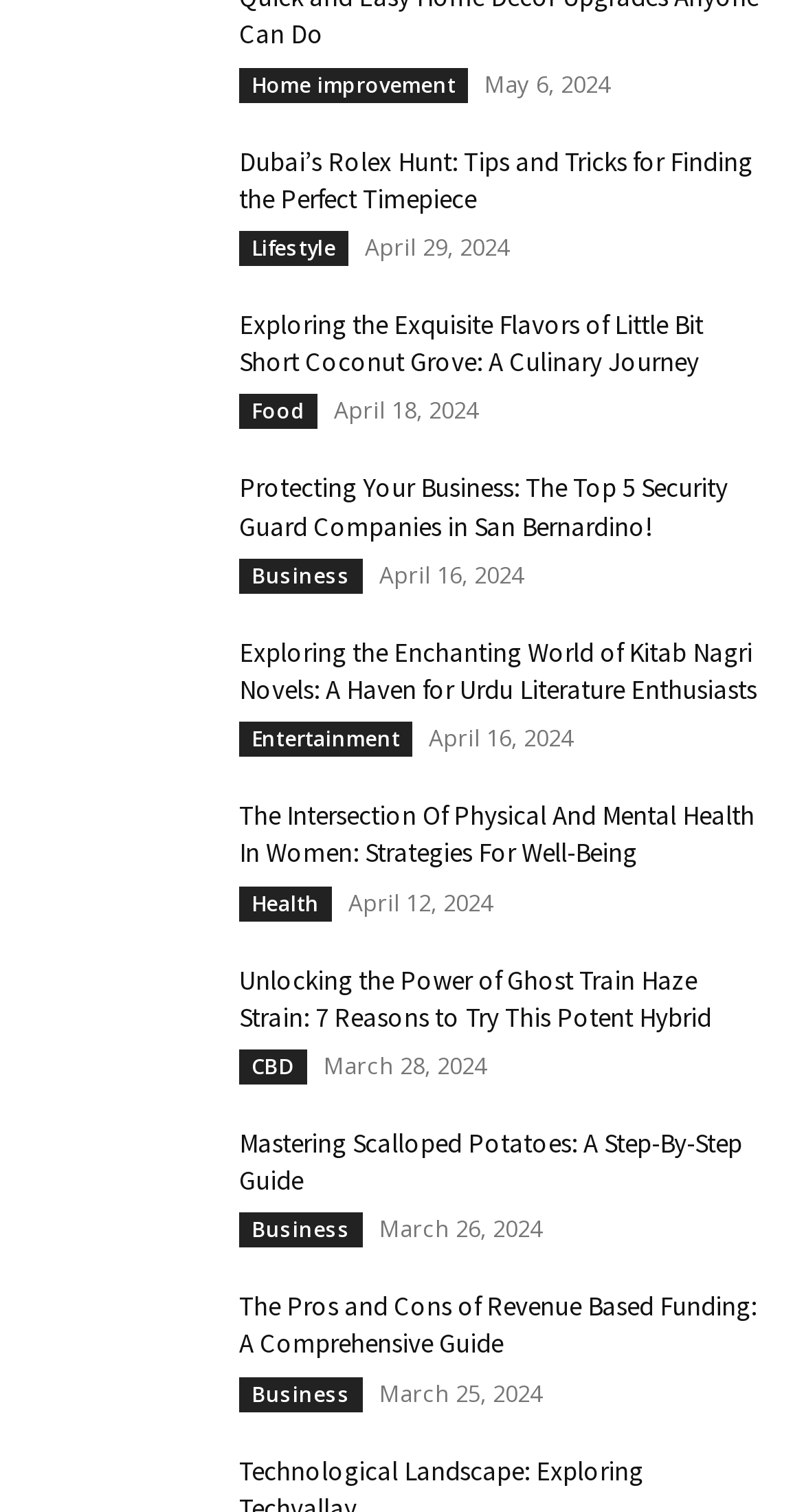Provide the bounding box coordinates of the UI element this sentence describes: "CBD".

[0.297, 0.694, 0.382, 0.717]